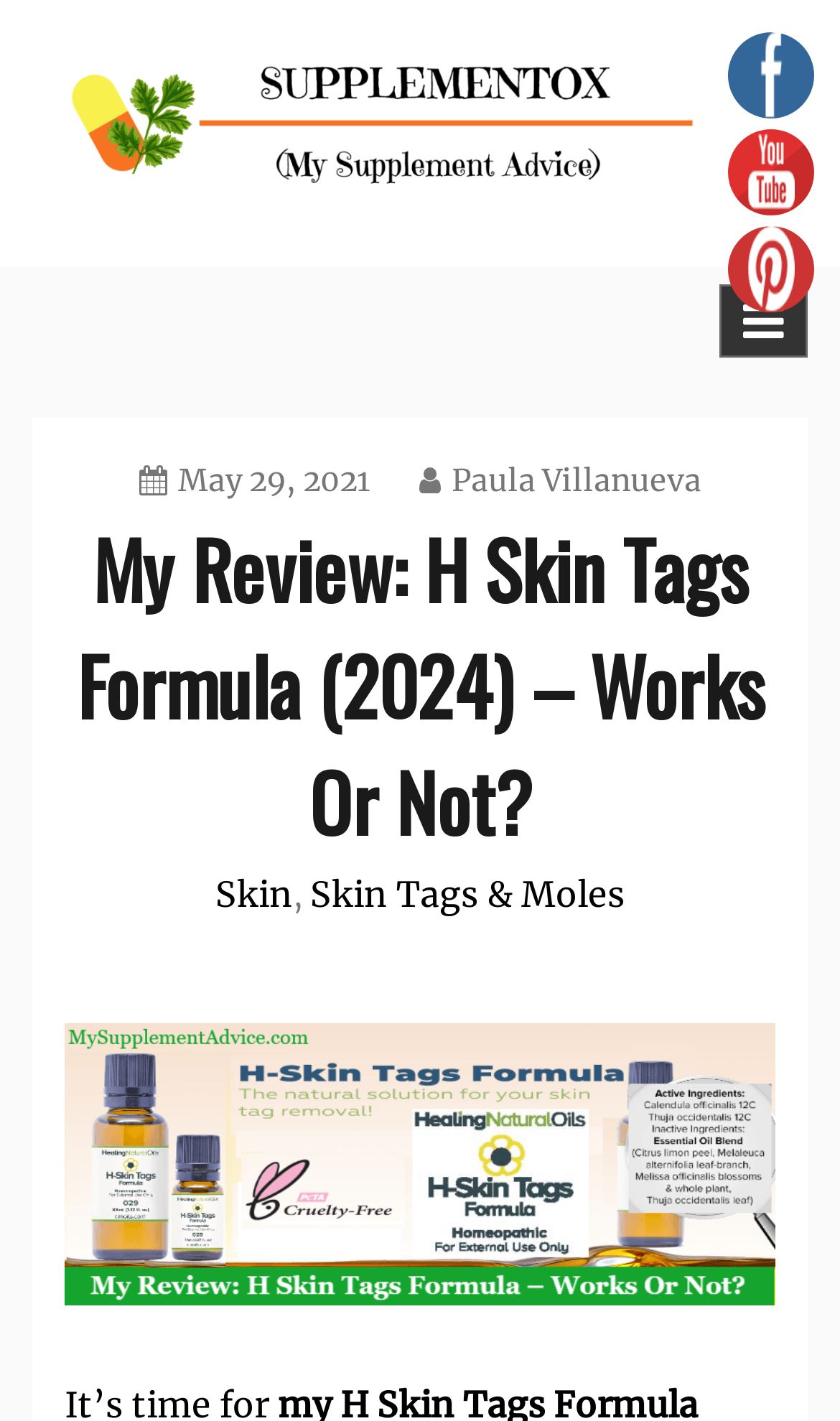Examine the image carefully and respond to the question with a detailed answer: 
What is the author's name?

The author's name is mentioned in the header section of the webpage, specifically in the link element that says 'Paula Villanueva', which indicates that she is the author of the article.